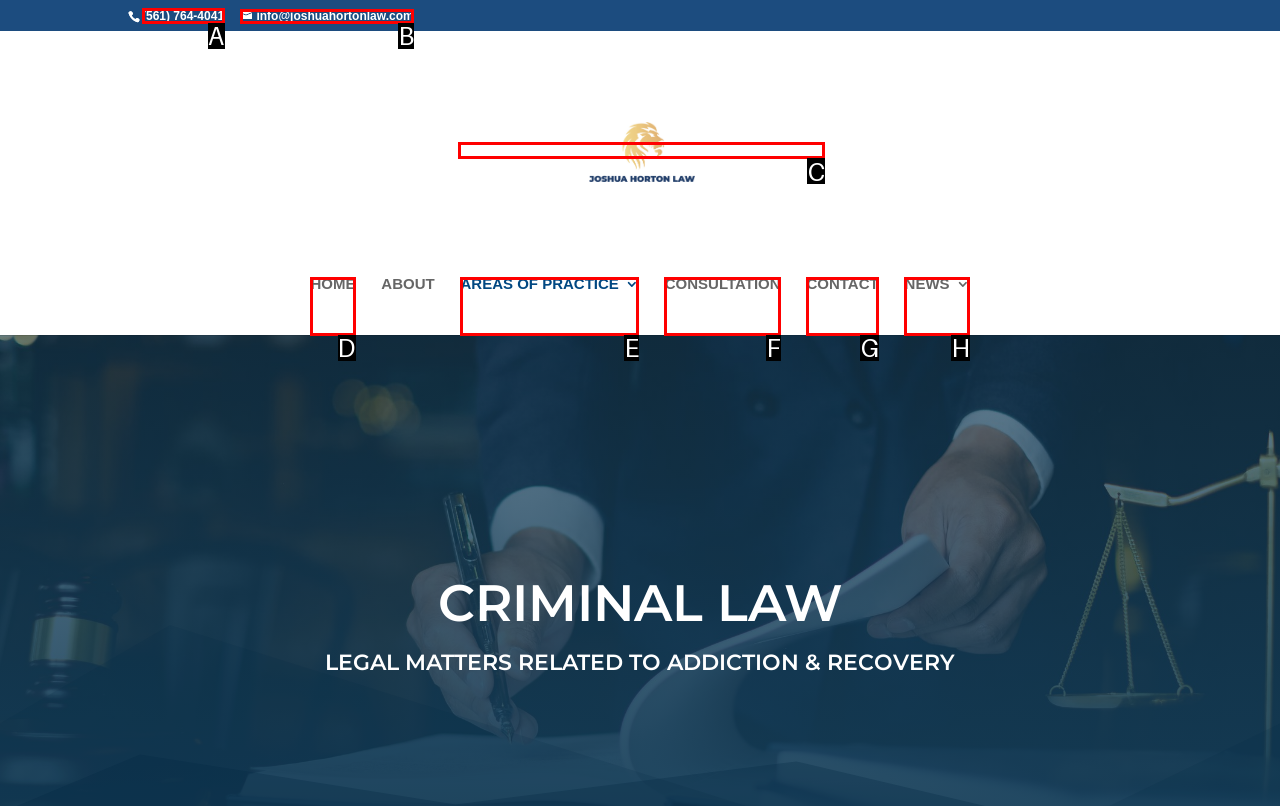Decide which HTML element to click to complete the task: call the office Provide the letter of the appropriate option.

A